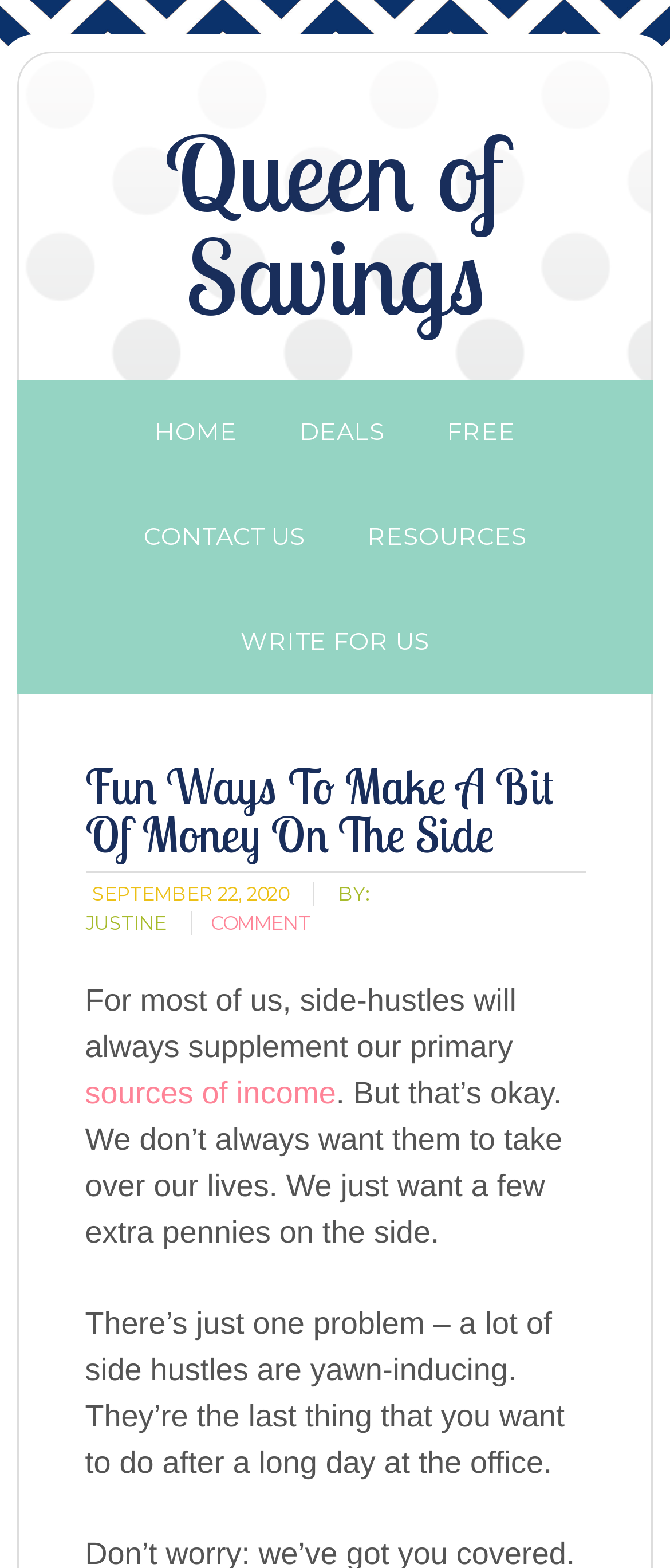Provide your answer in a single word or phrase: 
What is the problem with many side hustles?

they're yawn-inducing